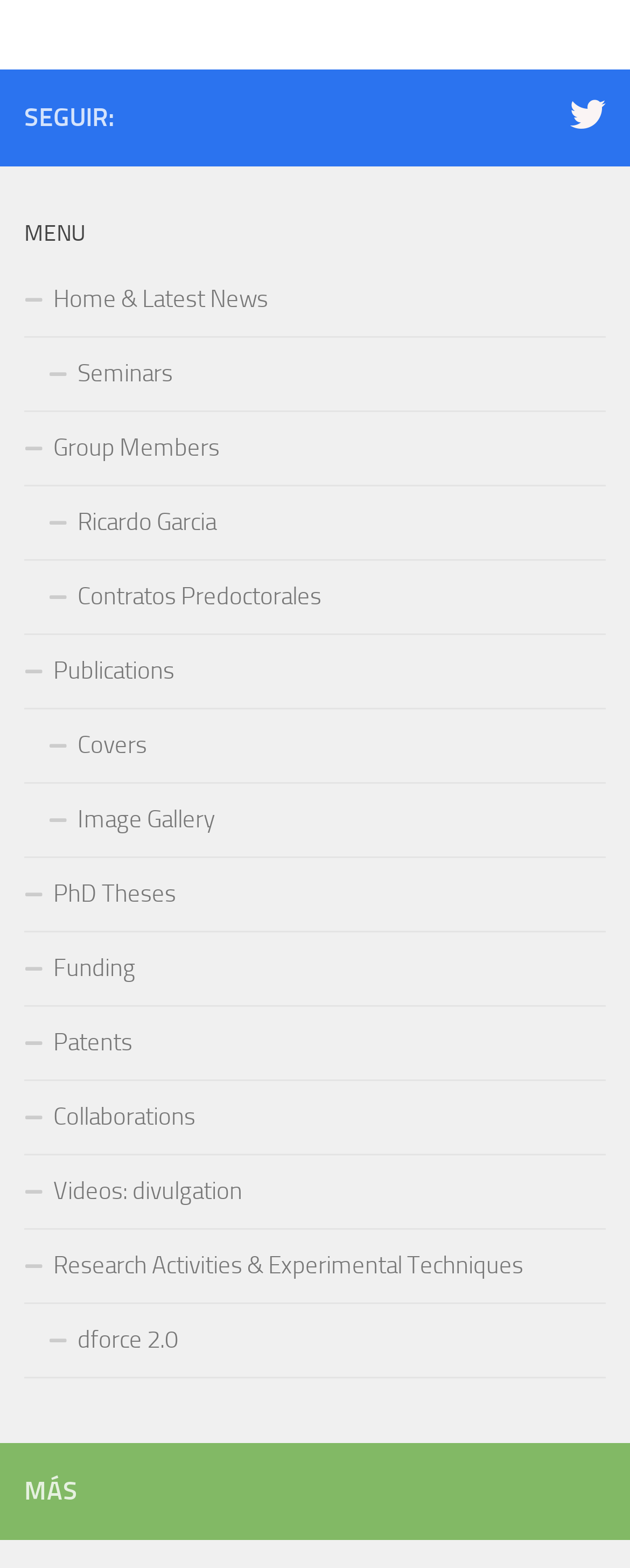What type of content is available under 'Publications'?
Look at the image and construct a detailed response to the question.

The link ' Publications' is present under the 'MENU' heading, suggesting that it leads to a page containing research publications related to the group's activities.